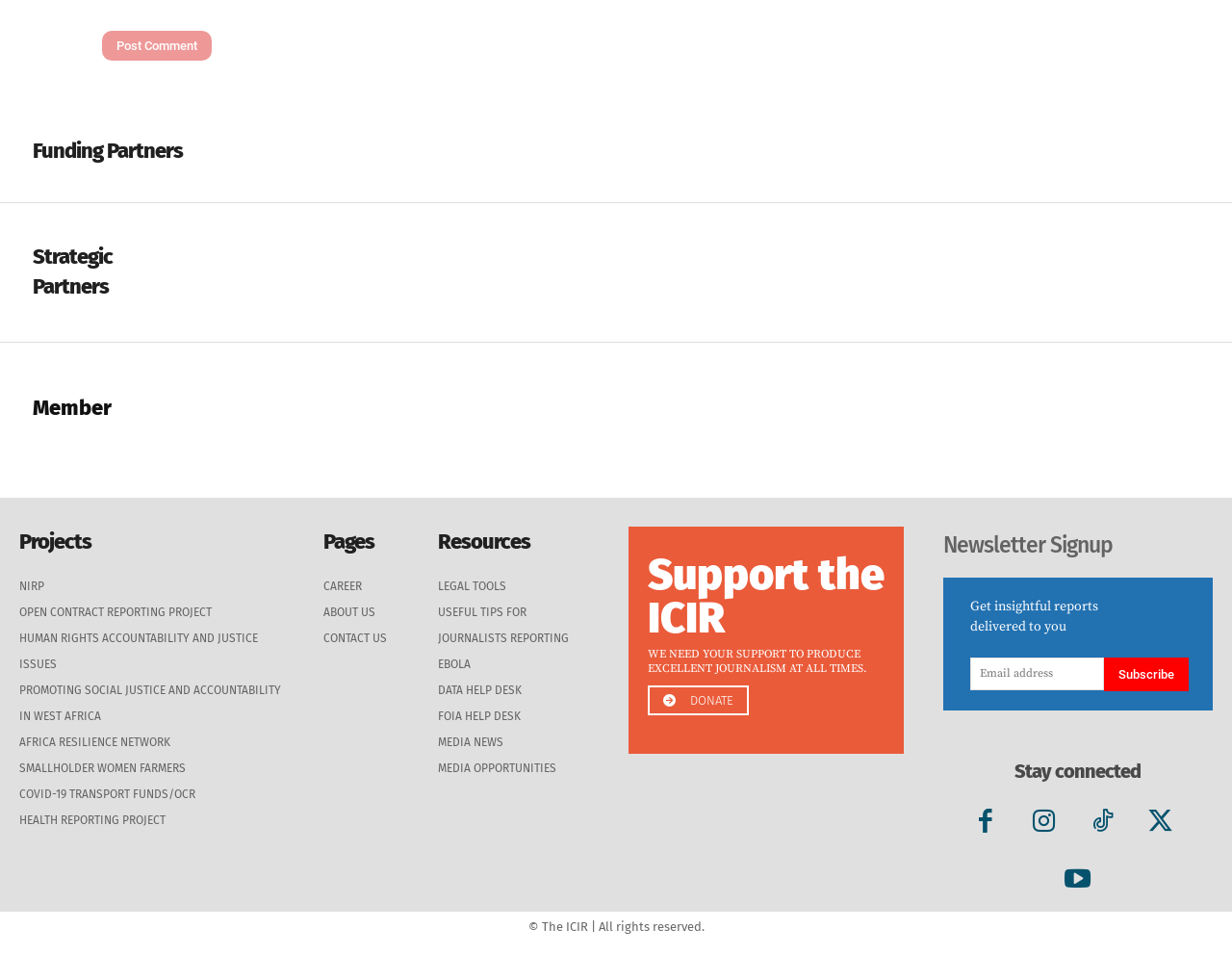Please determine the bounding box coordinates for the element that should be clicked to follow these instructions: "View funding partners".

[0.027, 0.152, 0.973, 0.185]